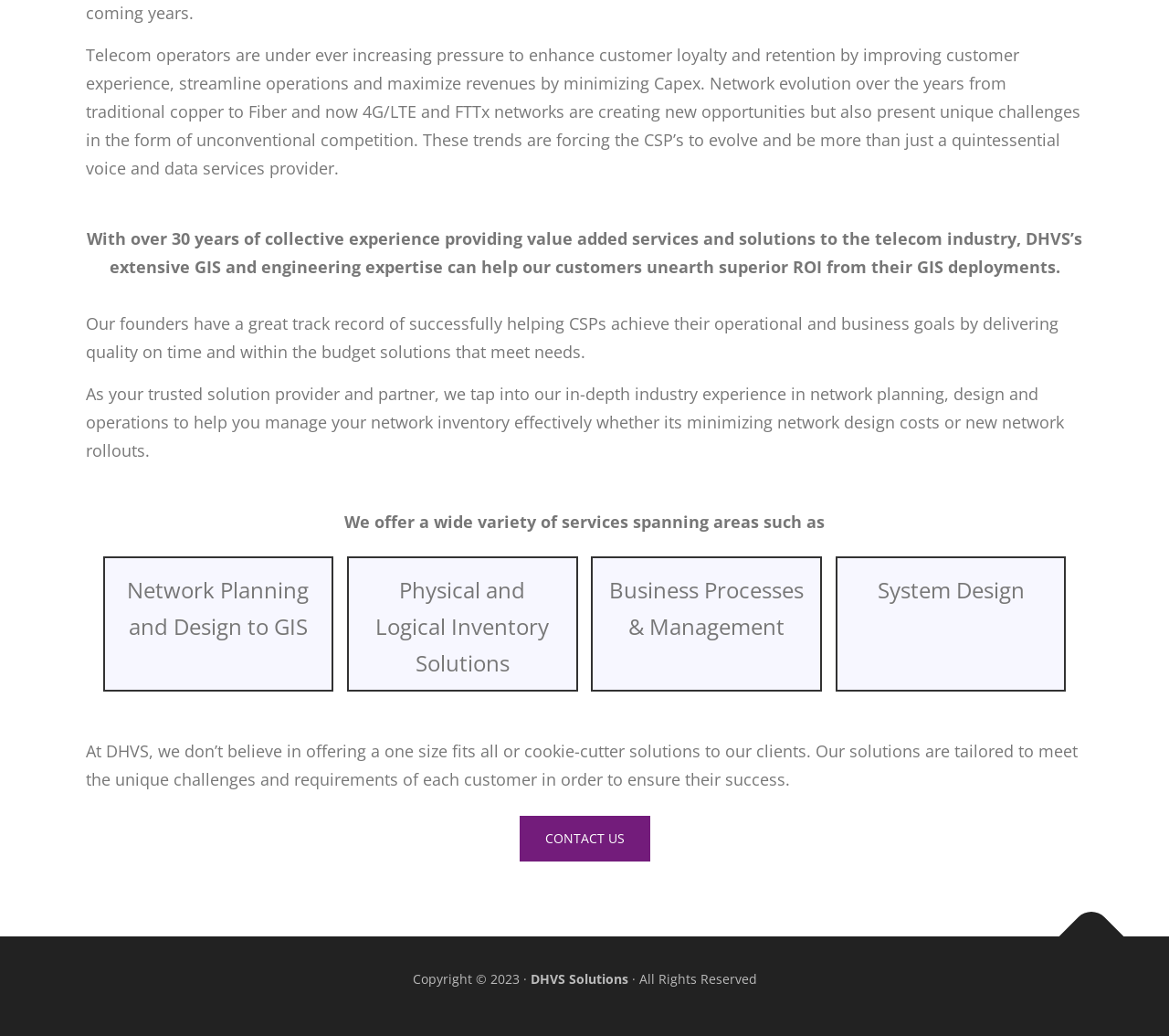Provide the bounding box coordinates in the format (top-left x, top-left y, bottom-right x, bottom-right y). All values are floating point numbers between 0 and 1. Determine the bounding box coordinate of the UI element described as: title="Back To Top"

[0.906, 0.873, 0.961, 0.935]